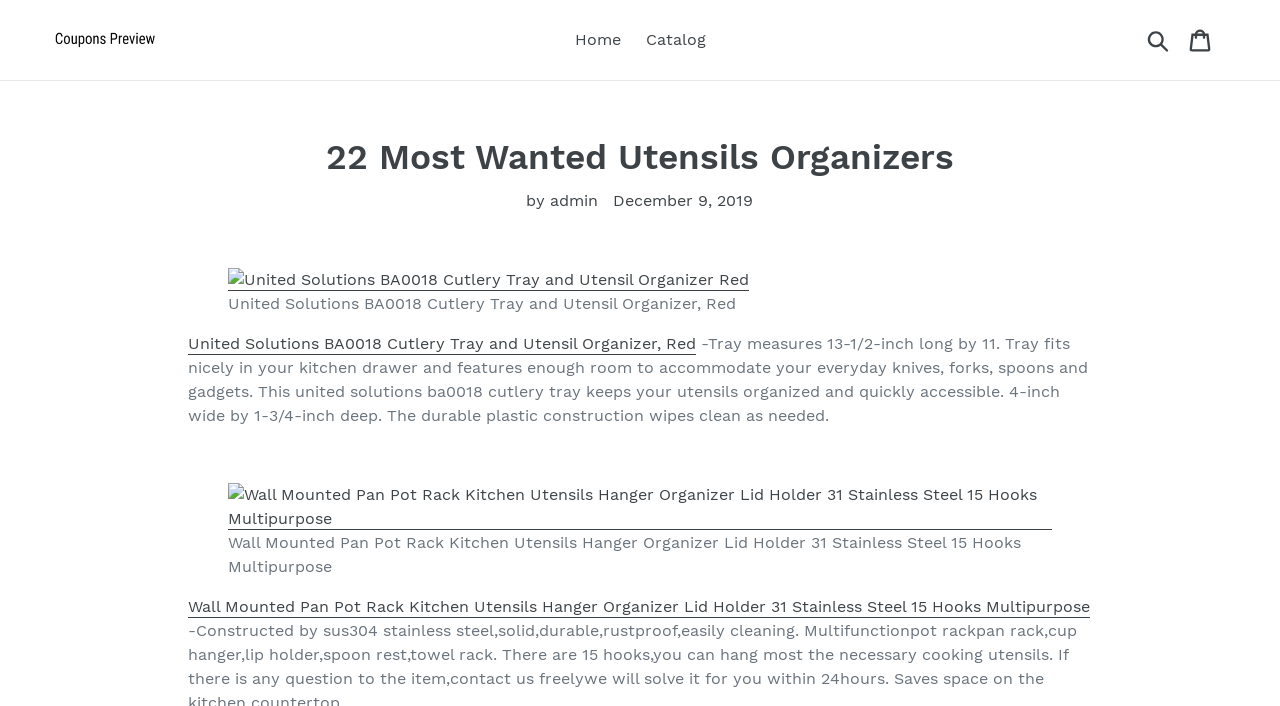What is the purpose of the tray?
Based on the image, respond with a single word or phrase.

To organize utensils